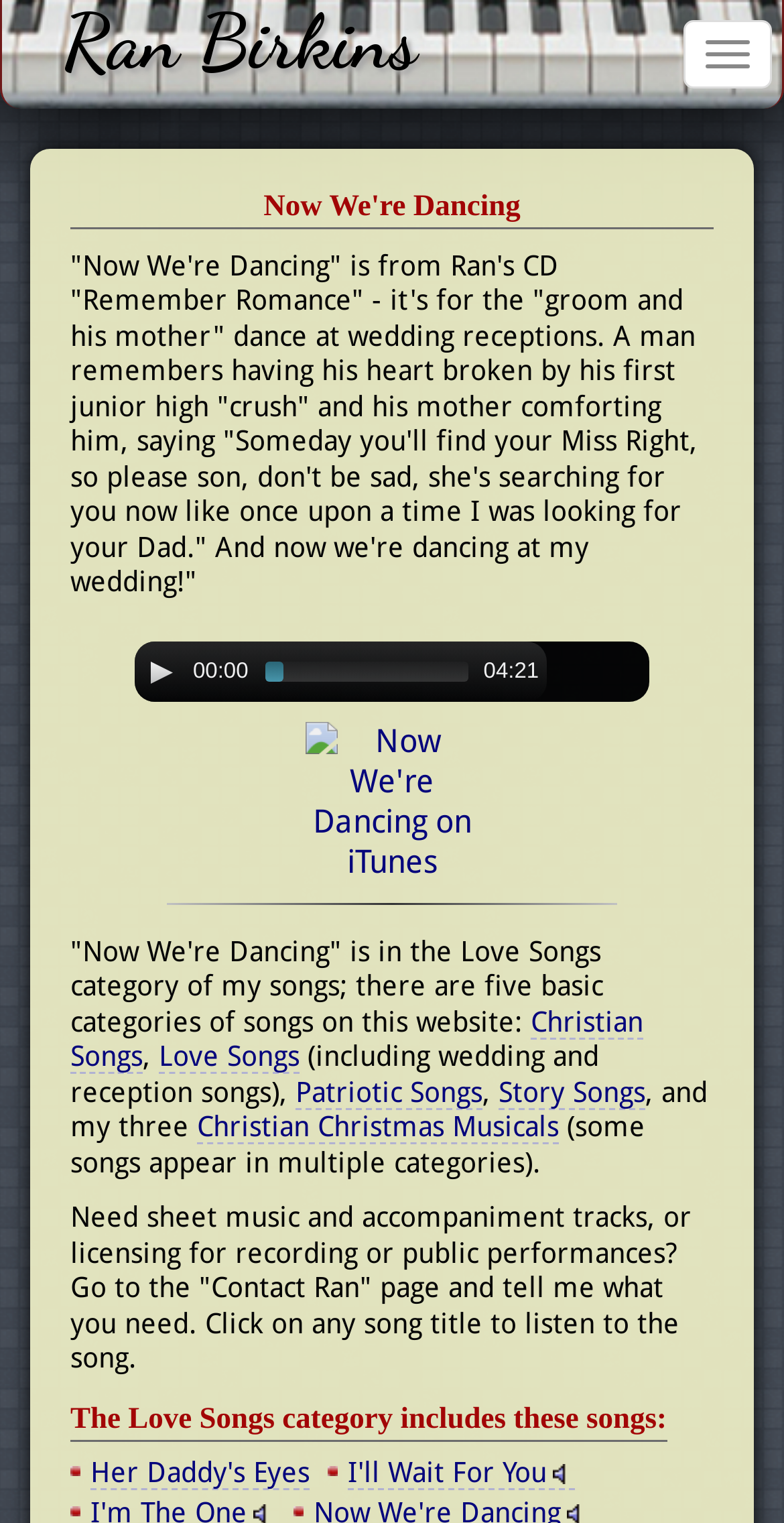Identify the bounding box coordinates of the region I need to click to complete this instruction: "View Christian Songs".

[0.09, 0.66, 0.821, 0.705]